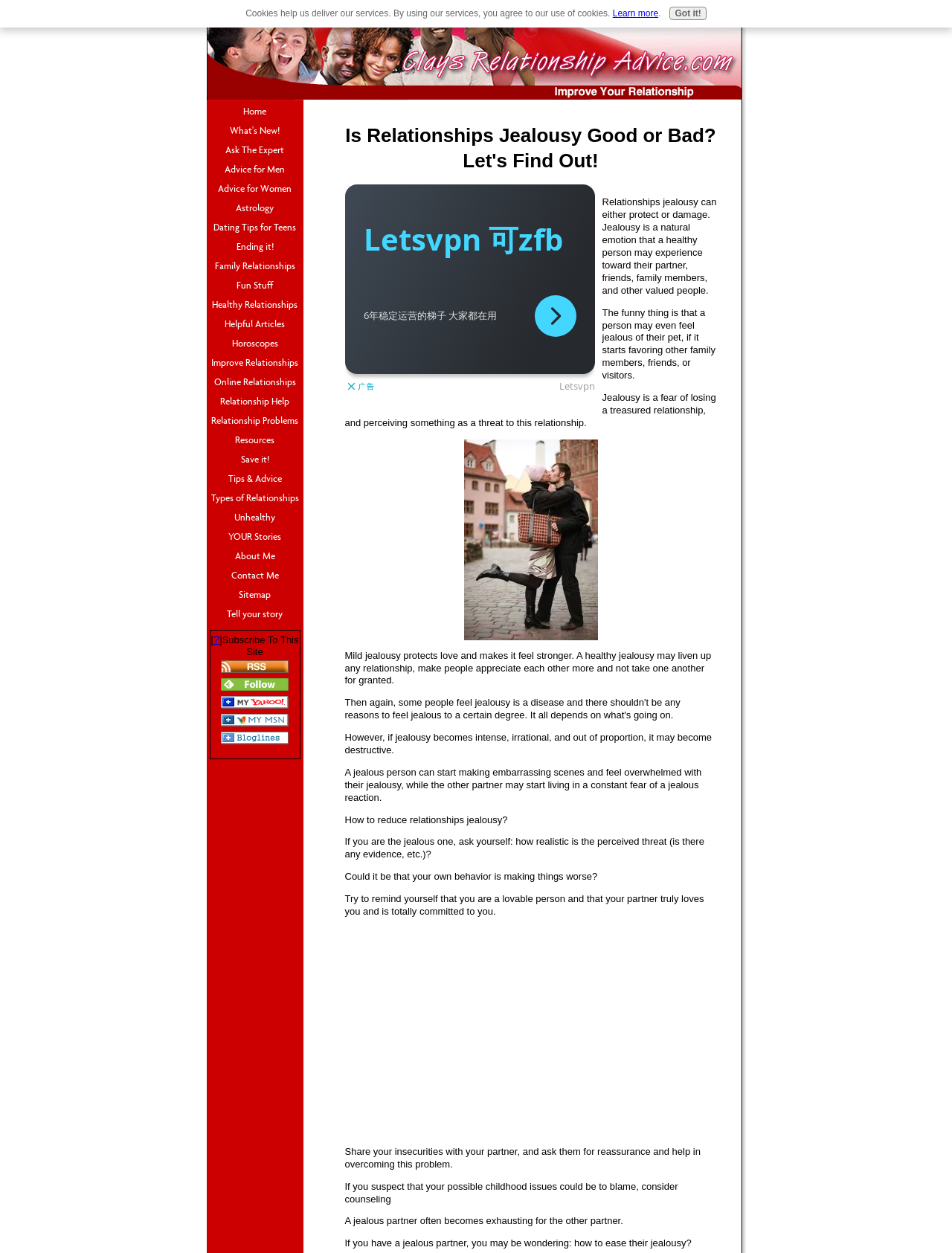Identify and generate the primary title of the webpage.

Is Relationships Jealousy Good or Bad? Let's Find Out!